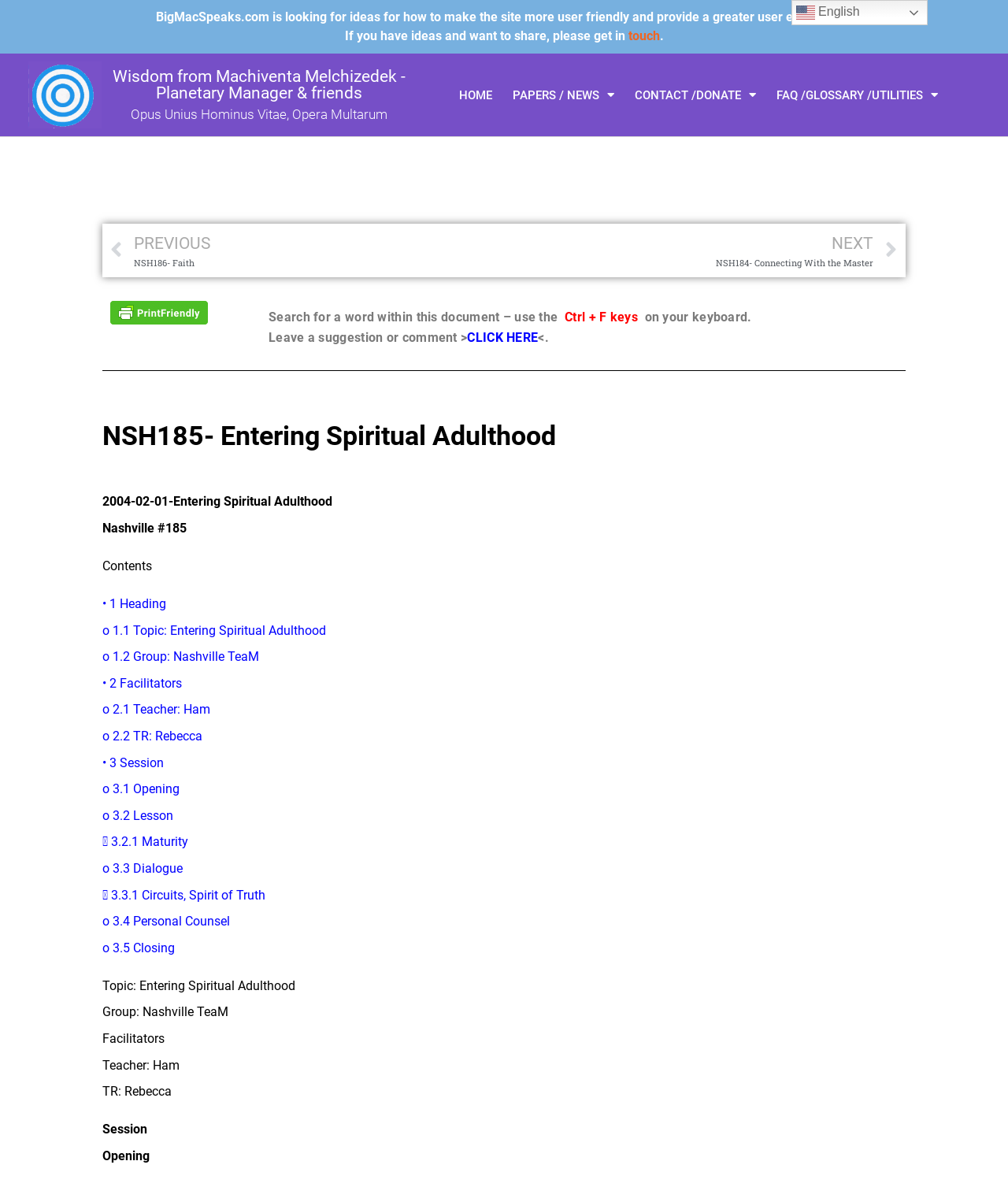Identify the bounding box for the UI element specified in this description: "Contact /Donate". The coordinates must be four float numbers between 0 and 1, formatted as [left, top, right, bottom].

[0.62, 0.065, 0.76, 0.095]